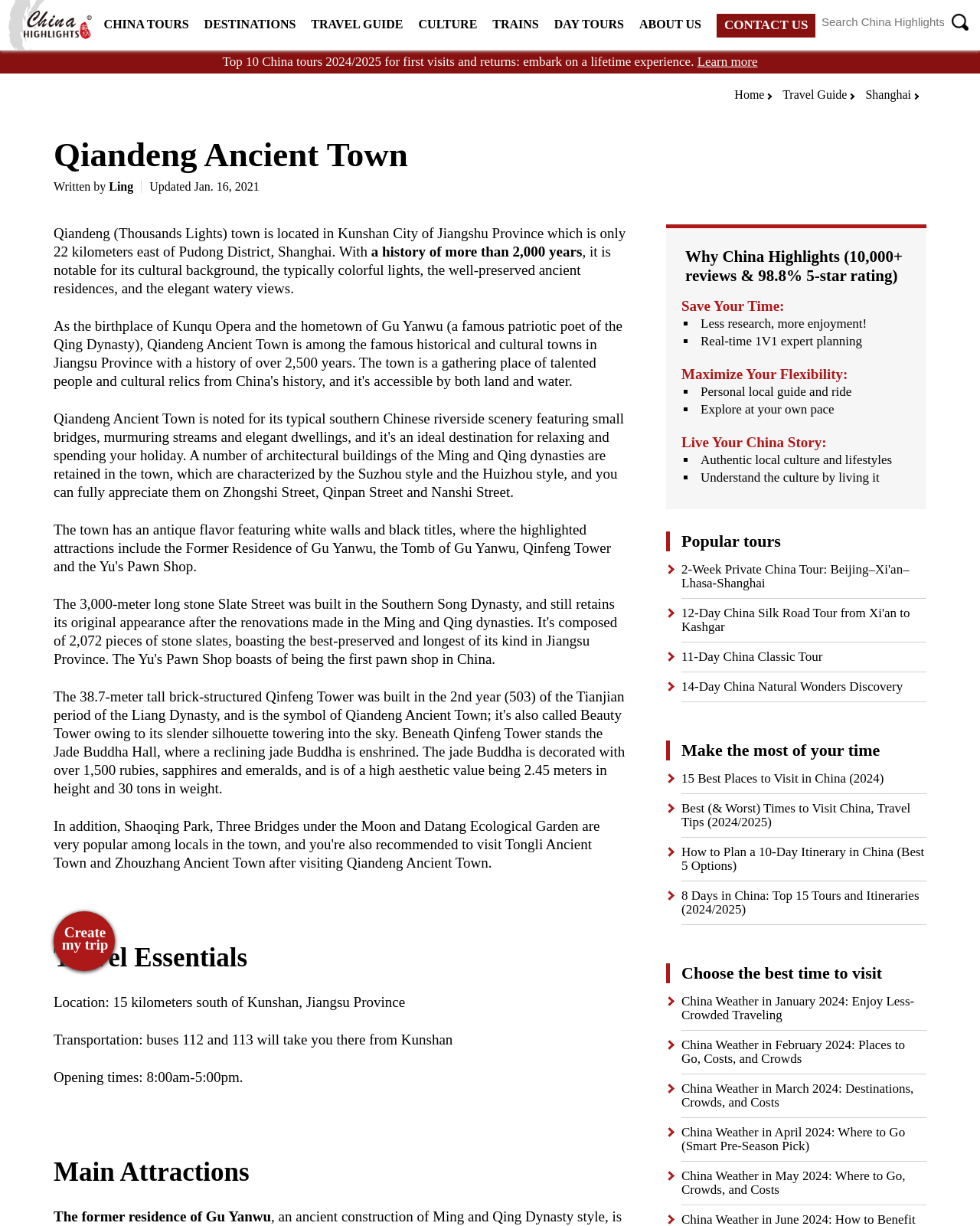Please find the bounding box coordinates of the clickable region needed to complete the following instruction: "Create my trip". The bounding box coordinates must consist of four float numbers between 0 and 1, i.e., [left, top, right, bottom].

[0.055, 0.743, 0.117, 0.792]